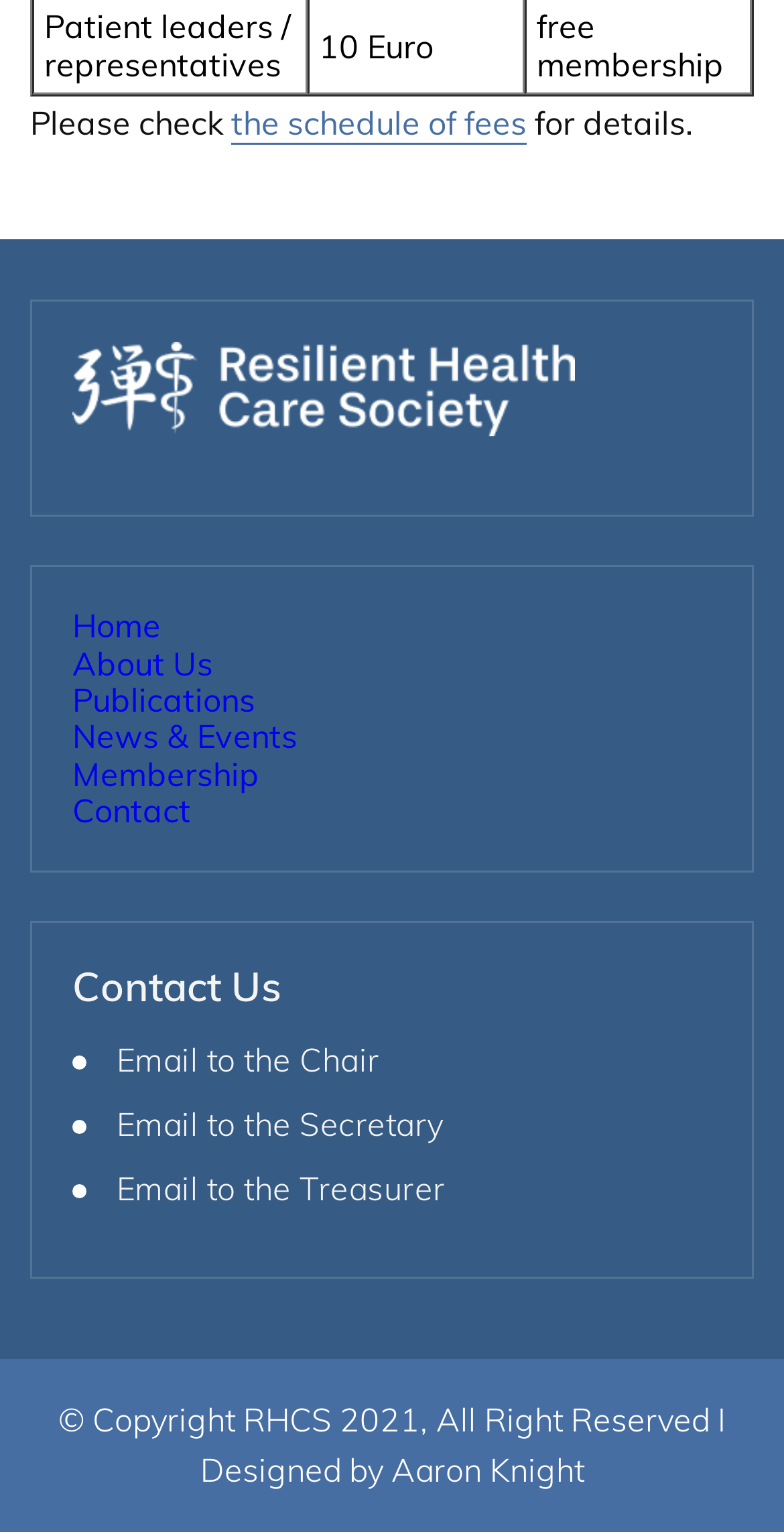Determine the bounding box coordinates for the area you should click to complete the following instruction: "Go to Home".

[0.092, 0.395, 0.205, 0.422]